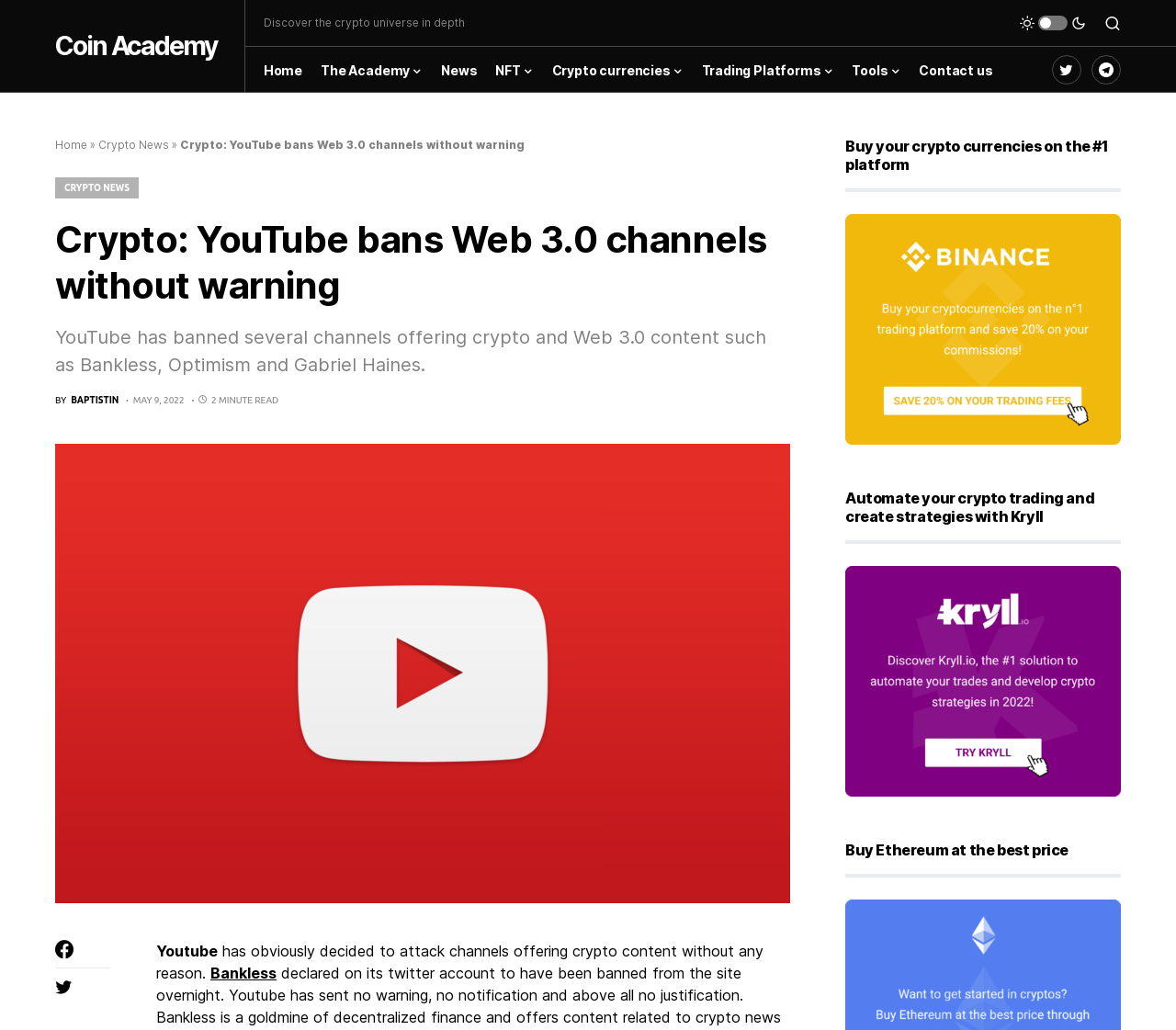Create an elaborate caption that covers all aspects of the webpage.

The webpage appears to be a news article about YouTube banning several channels offering crypto and Web 3.0 content. At the top of the page, there is a navigation menu with links to "Home", "The Academy", "News", "NFT", "Crypto currencies", "Trading Platforms", "Tools", and "Contact us". On the top right corner, there are two buttons with icons and a link to "Coin Academy".

Below the navigation menu, there is a heading that reads "Crypto: YouTube bans Web 3.0 channels without warning". This heading is followed by a paragraph of text that summarizes the article, stating that YouTube has banned several channels offering crypto and Web 3.0 content, including Bankless, Optimism, and Gabriel Haines.

To the right of the heading, there is a figure, likely an image, that takes up a significant portion of the page. Below the figure, there is a link to the author of the article, "BY BAPTISTIN", and the date of publication, "MAY 9, 2022". There is also a note indicating that the article is a "2 MINUTE READ".

Further down the page, there is a section with three links to external platforms, including Twitter and Telegram. On the right side of the page, there are several advertisements or promotions, including a heading that reads "Buy your crypto currencies on the #1 platform" and several links to external websites.

At the bottom of the page, there are two links with icons and a text that reads "Youtube has obviously decided to attack channels offering crypto content without any reason." There is also a link to "Bankless", one of the channels mentioned in the article.